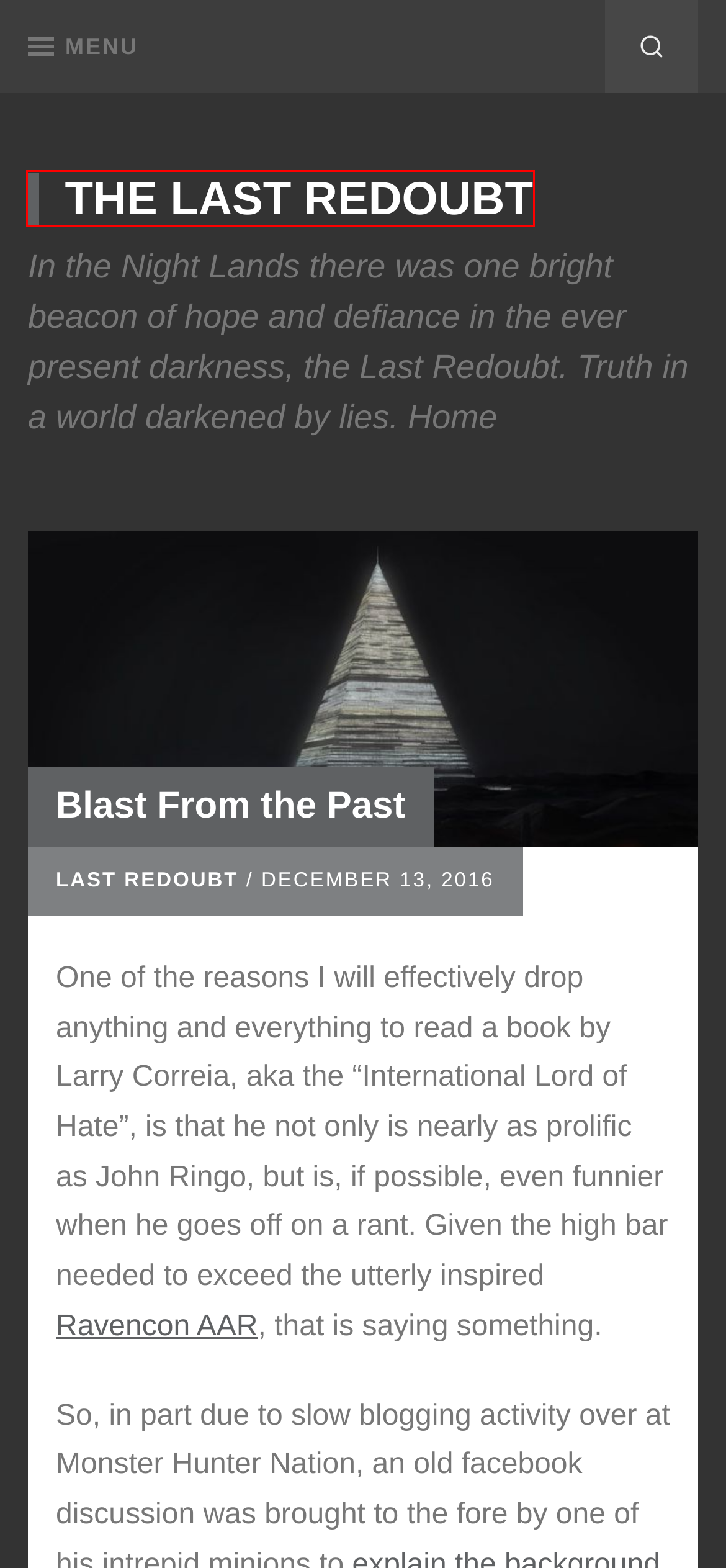Analyze the screenshot of a webpage featuring a red rectangle around an element. Pick the description that best fits the new webpage after interacting with the element inside the red bounding box. Here are the candidates:
A. Last Redoubt - The Last Redoubt
B. Run Forrest Run! | Monster Hunter Nation
C. Welcome to Pilum Press
D. Just Good Themes
E. Ghost: The best open source blogging platform
F. NICK COLE
G. The Last Redoubt
H. Have Space Princess, Will Travel

G